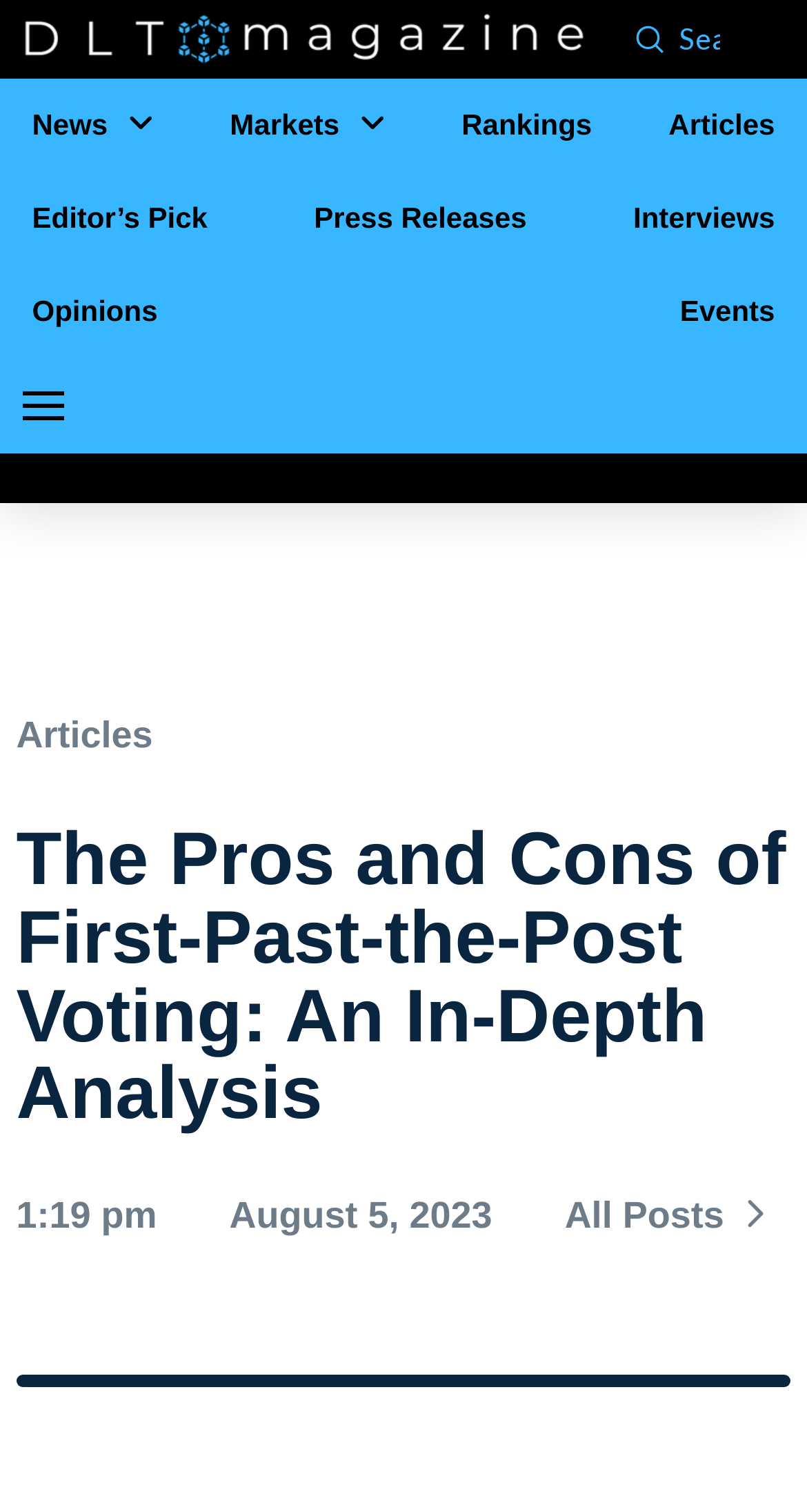Locate the UI element that matches the description Press Releases in the webpage screenshot. Return the bounding box coordinates in the format (top-left x, top-left y, bottom-right x, bottom-right y), with values ranging from 0 to 1.

[0.349, 0.113, 0.692, 0.175]